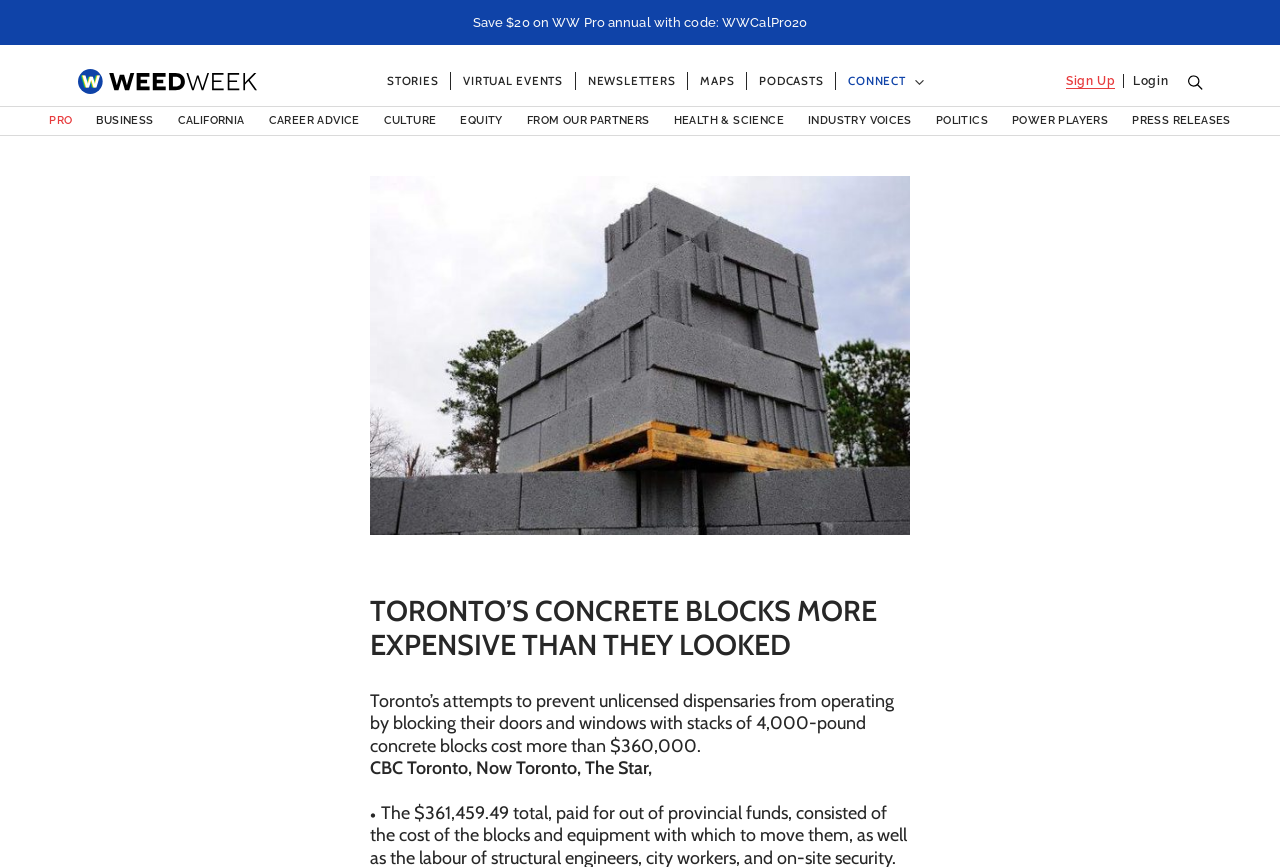Please find the bounding box coordinates of the element's region to be clicked to carry out this instruction: "Read about BUSINESS".

[0.084, 0.148, 0.133, 0.162]